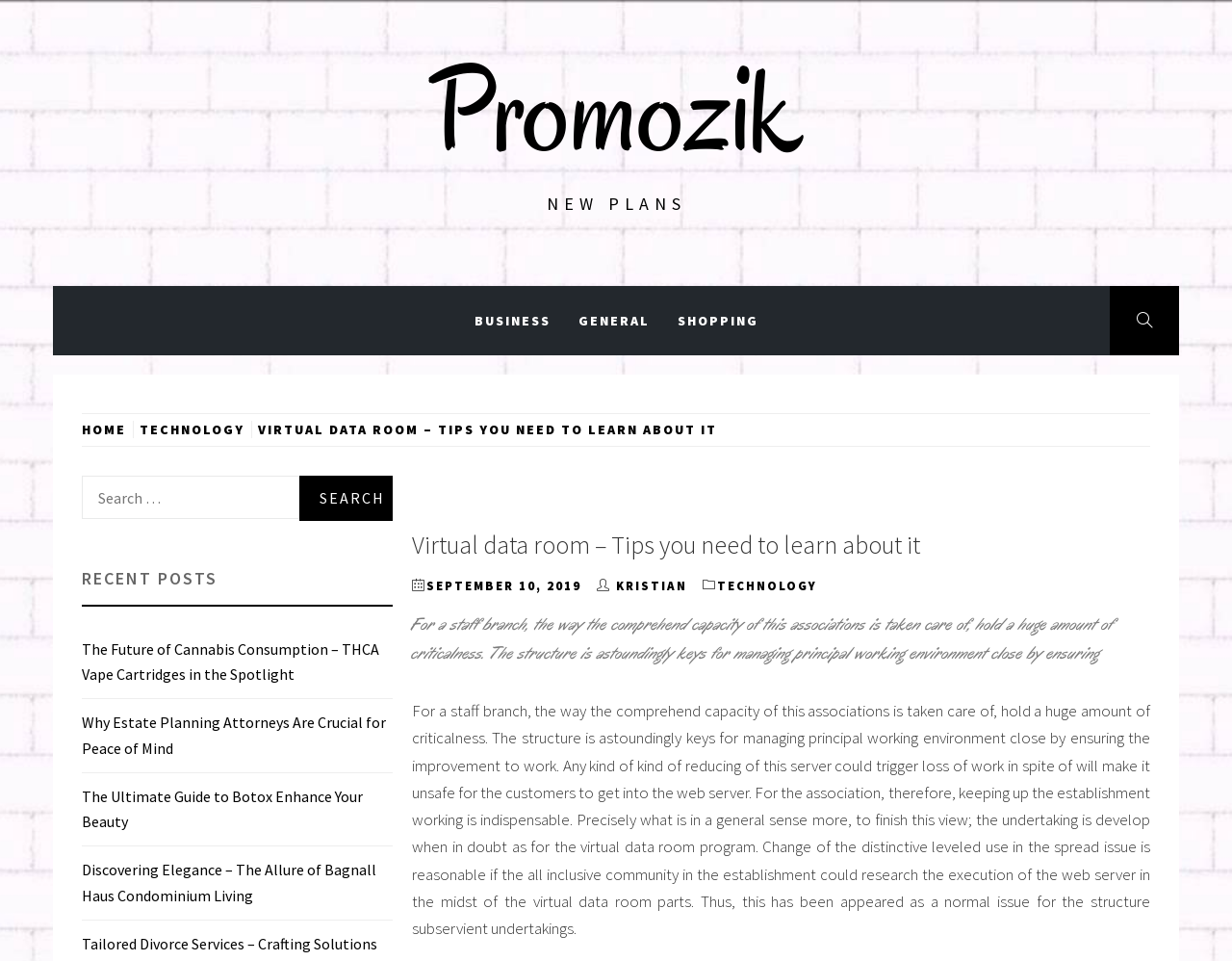Identify the bounding box of the UI component described as: "parent_node: BUSINESS".

[0.901, 0.297, 0.957, 0.37]